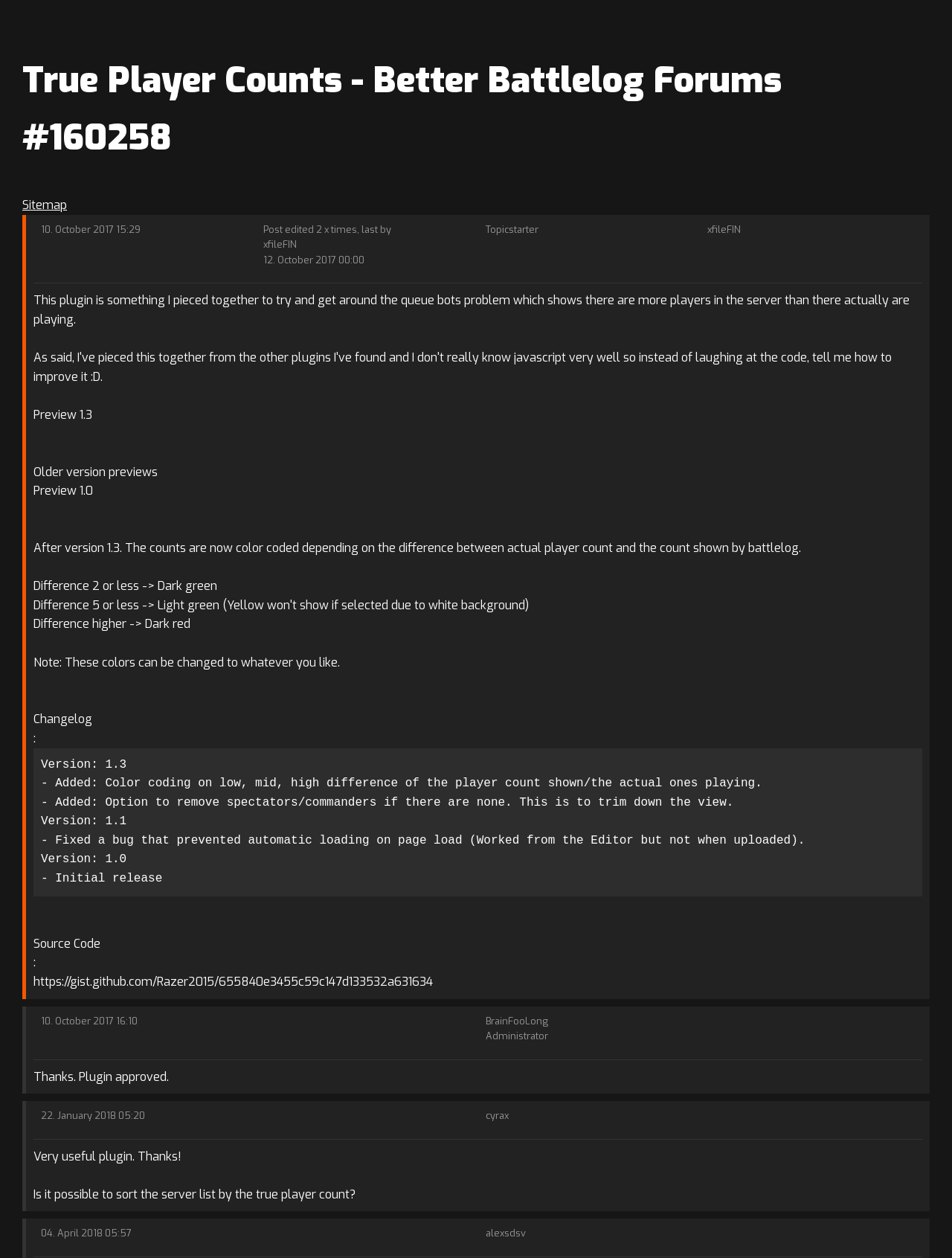What is the purpose of the True Player Counts plugin?
Please provide a comprehensive answer based on the details in the screenshot.

Based on the text on the webpage, the plugin is designed to solve the problem of queue bots showing more players in the server than there actually are playing. It provides a more accurate count of players, which is the main purpose of the plugin.